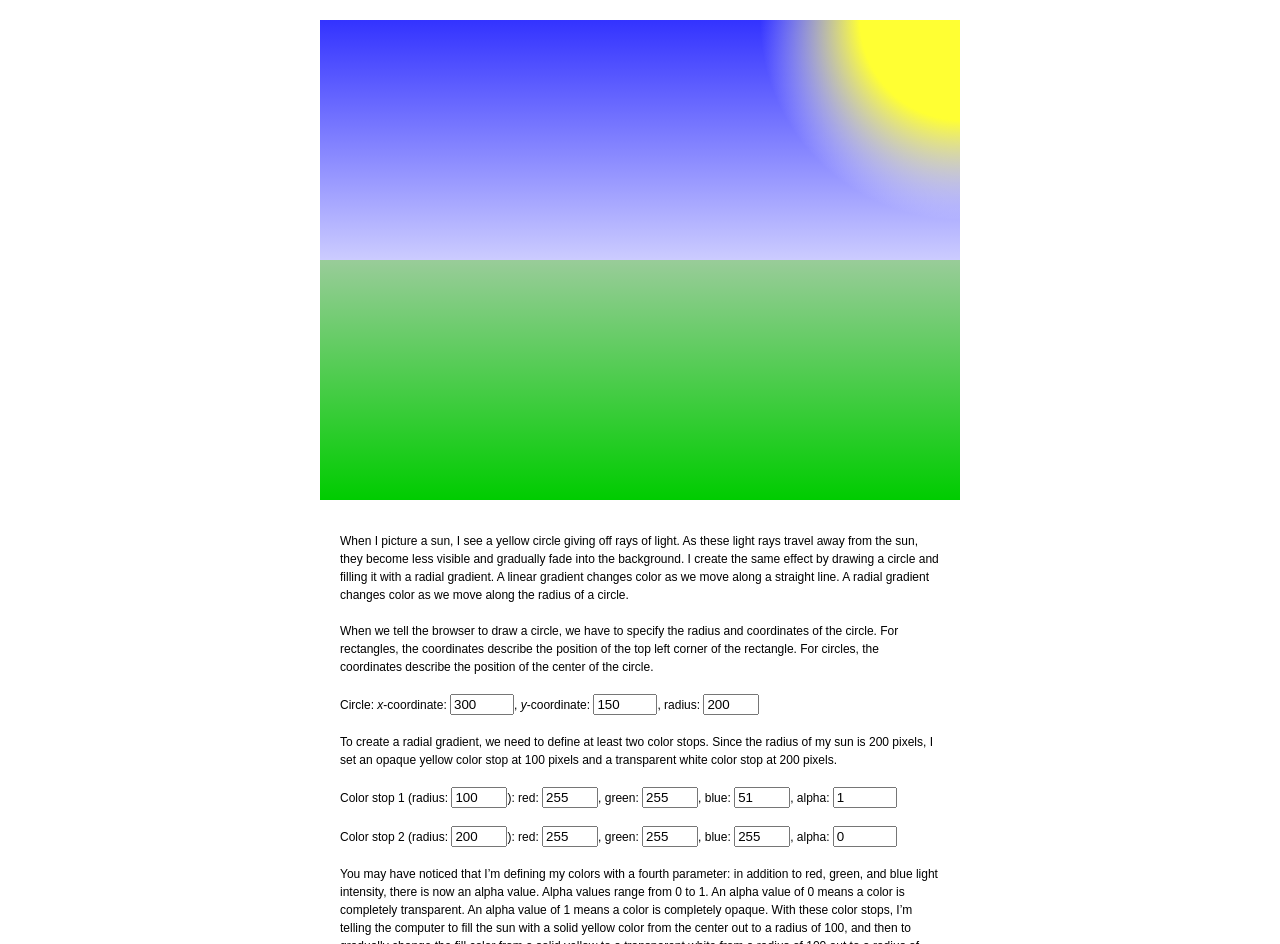Using the information in the image, give a comprehensive answer to the question: 
What is the radius of the circle?

The radius of the circle can be found in the spinbutton element with the label 'radius:' and the value '200'. This element is located below the text 'Circle:' and is used to specify the radius of the circle.